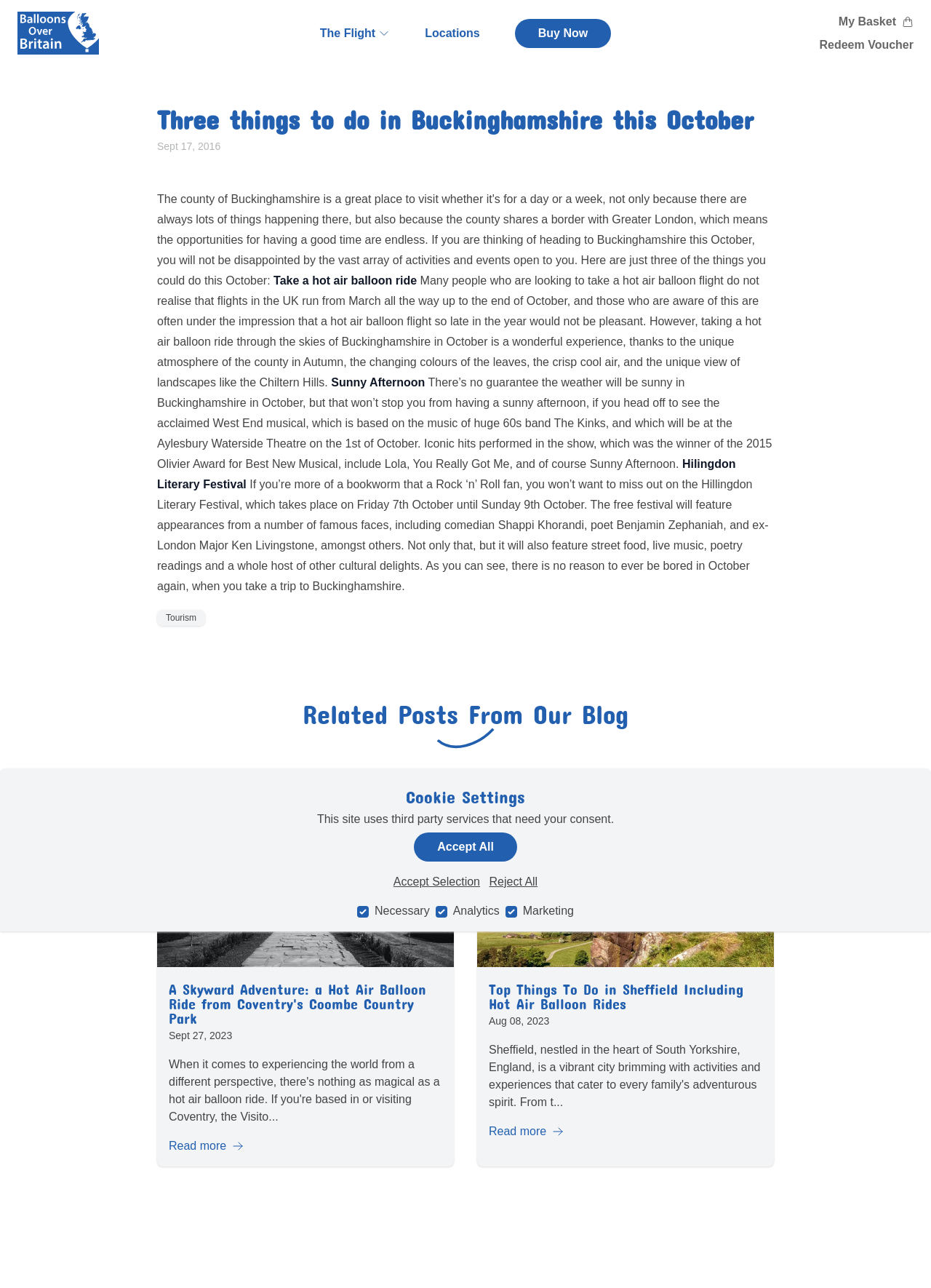Provide the bounding box coordinates of the HTML element this sentence describes: "aria-label="go to home"".

[0.019, 0.009, 0.106, 0.043]